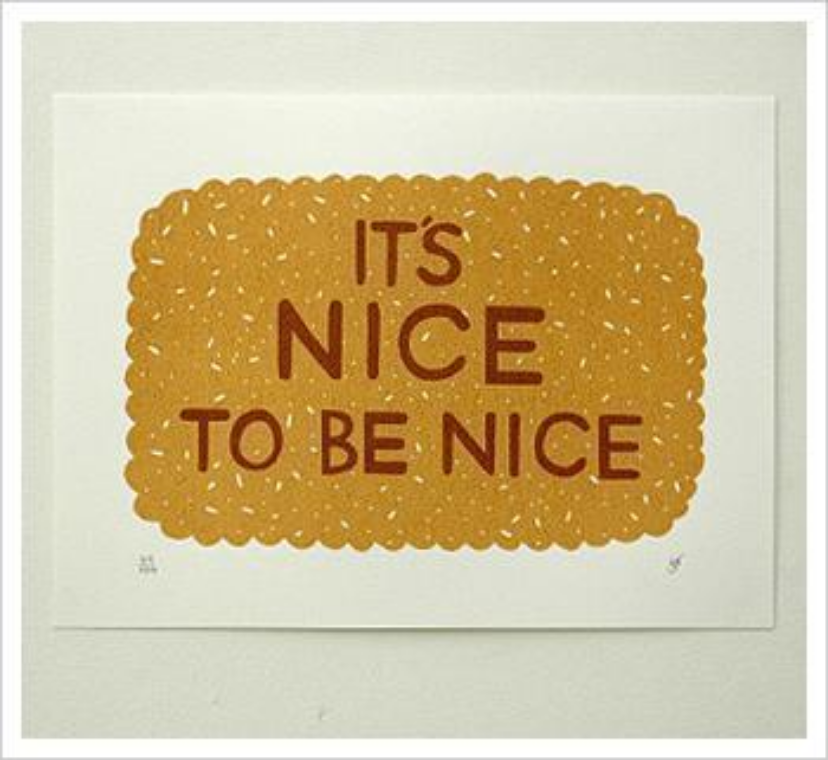Give a thorough description of the image, including any visible elements and their relationships.

The image features a cheerful and thought-provoking print with a warm, textured background resembling a cookie or cake. At its center, the phrase "IT'S NICE TO BE NICE" is boldly displayed in a playful brown font, emphasizing the message of kindness and positivity. The design is framed with a whimsical, scalloped edge that enhances its friendly appeal. This artwork is likely intended to inspire a sense of goodwill and encouragement towards treating others with respect and kindness, making it a charming addition to any space focused on fostering positivity.